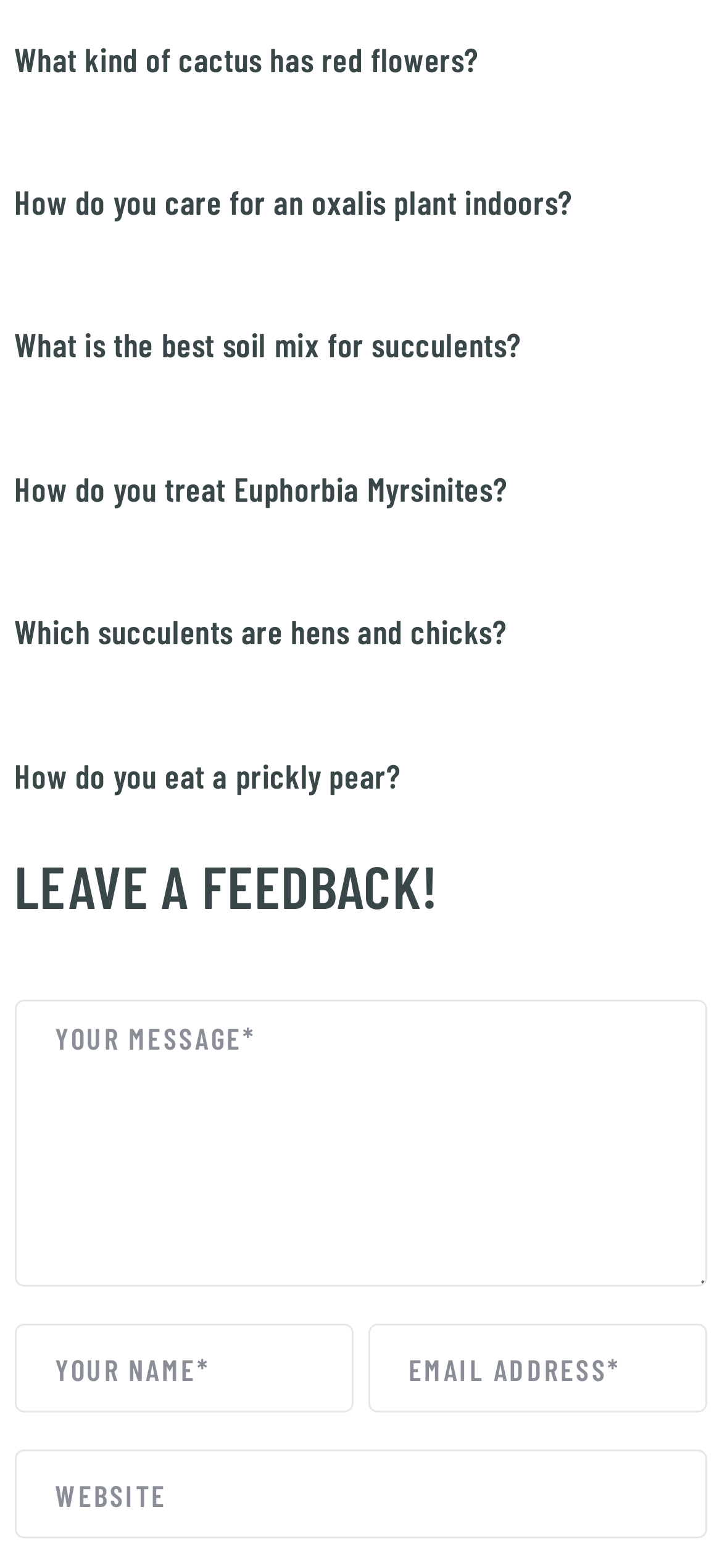Locate the bounding box coordinates of the element's region that should be clicked to carry out the following instruction: "Click on the link to learn about Euphorbia Myrsinites treatment". The coordinates need to be four float numbers between 0 and 1, i.e., [left, top, right, bottom].

[0.02, 0.299, 0.701, 0.325]